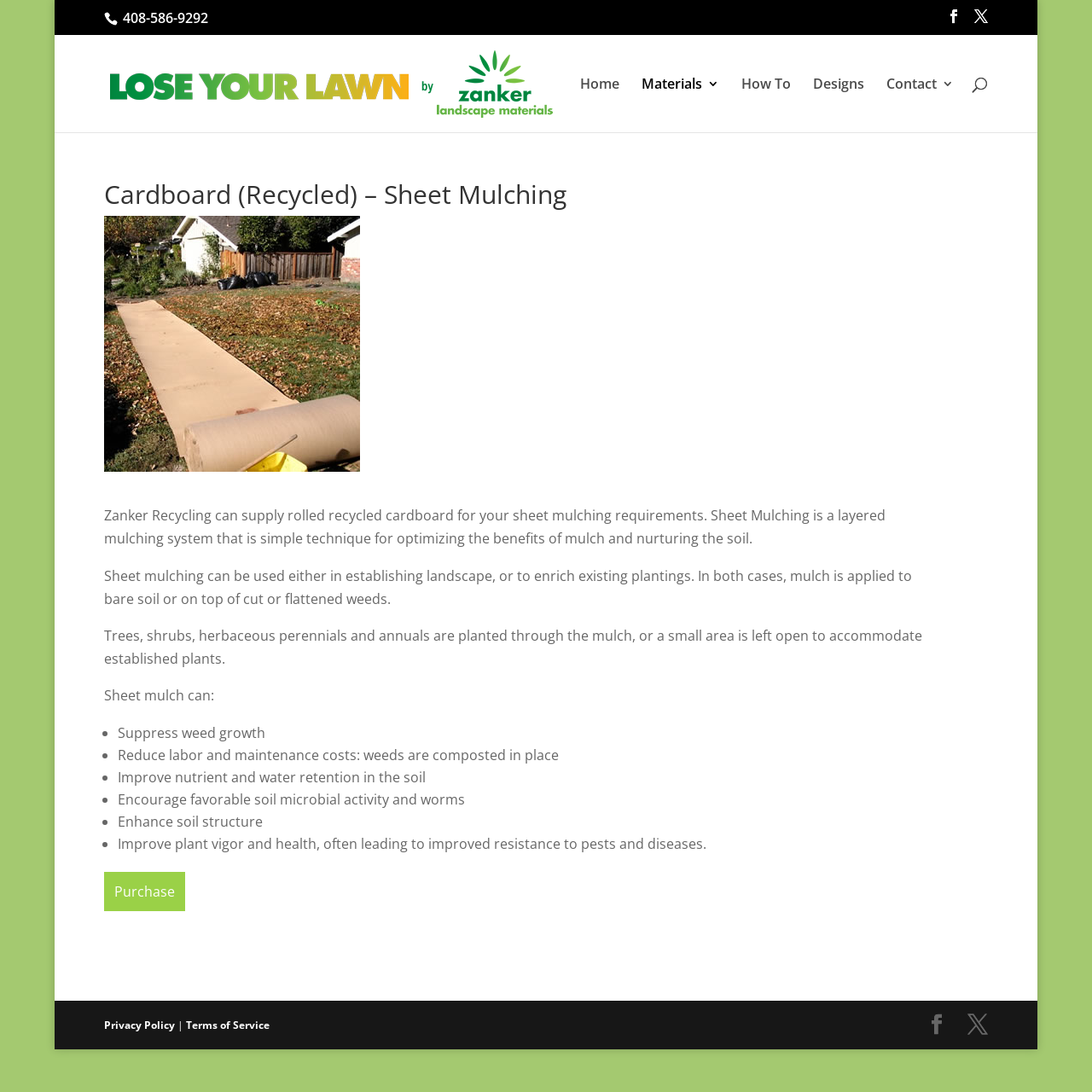Please specify the bounding box coordinates in the format (top-left x, top-left y, bottom-right x, bottom-right y), with all values as floating point numbers between 0 and 1. Identify the bounding box of the UI element described by: Terms of Service

[0.17, 0.932, 0.247, 0.945]